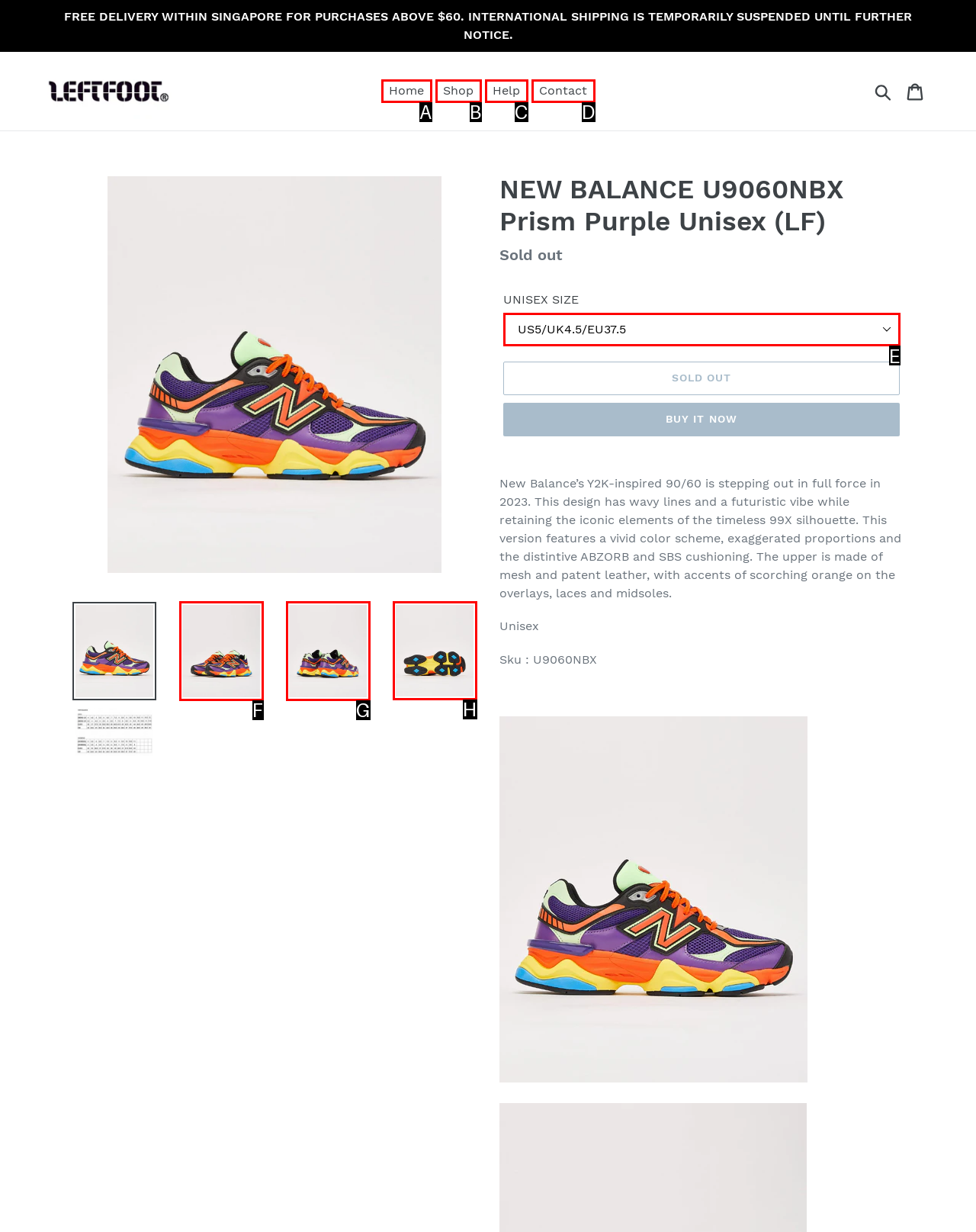Indicate which UI element needs to be clicked to fulfill the task: Select a size from the dropdown
Answer with the letter of the chosen option from the available choices directly.

E